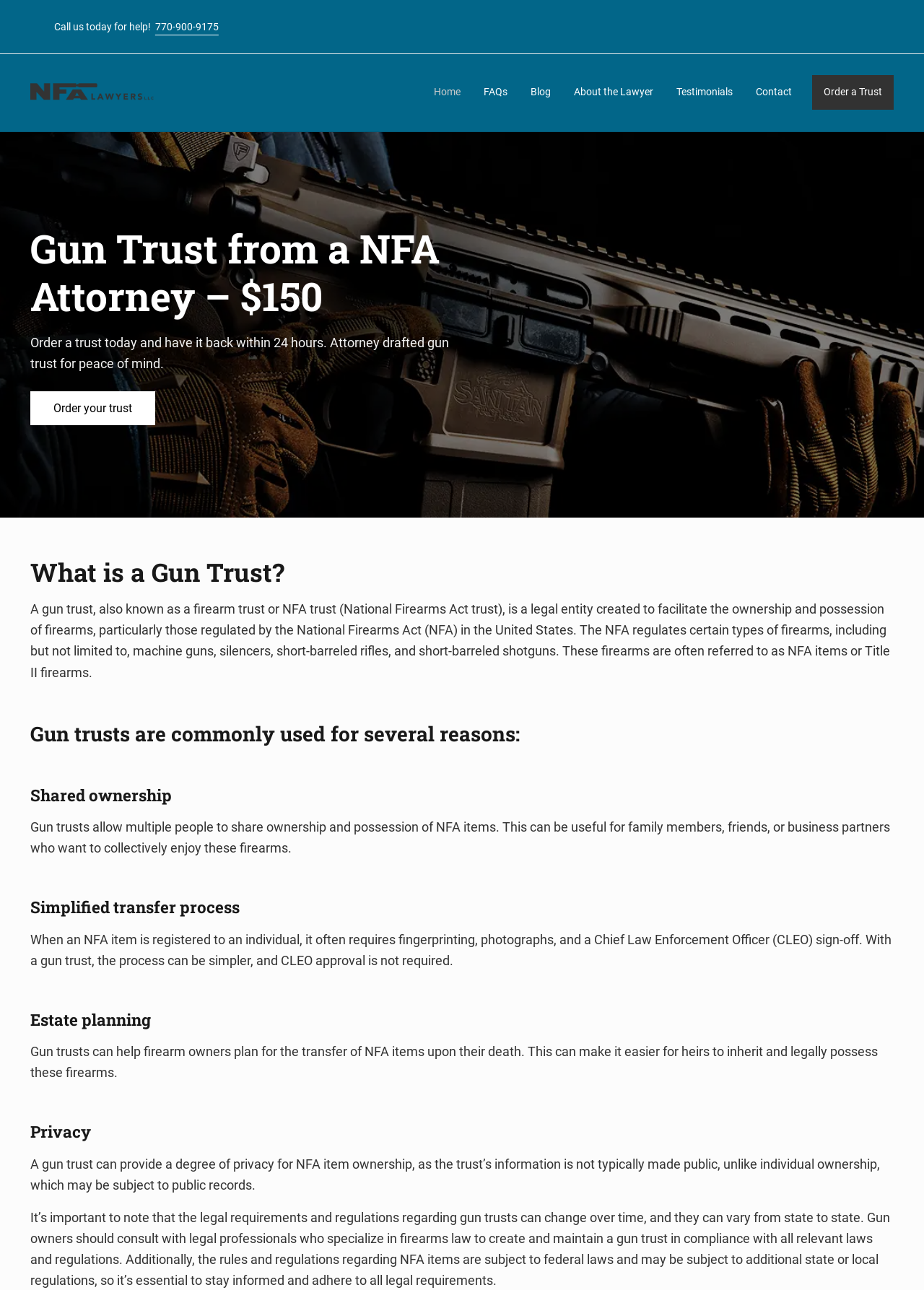Locate the bounding box coordinates of the clickable area needed to fulfill the instruction: "Call the phone number for help".

[0.168, 0.016, 0.237, 0.025]